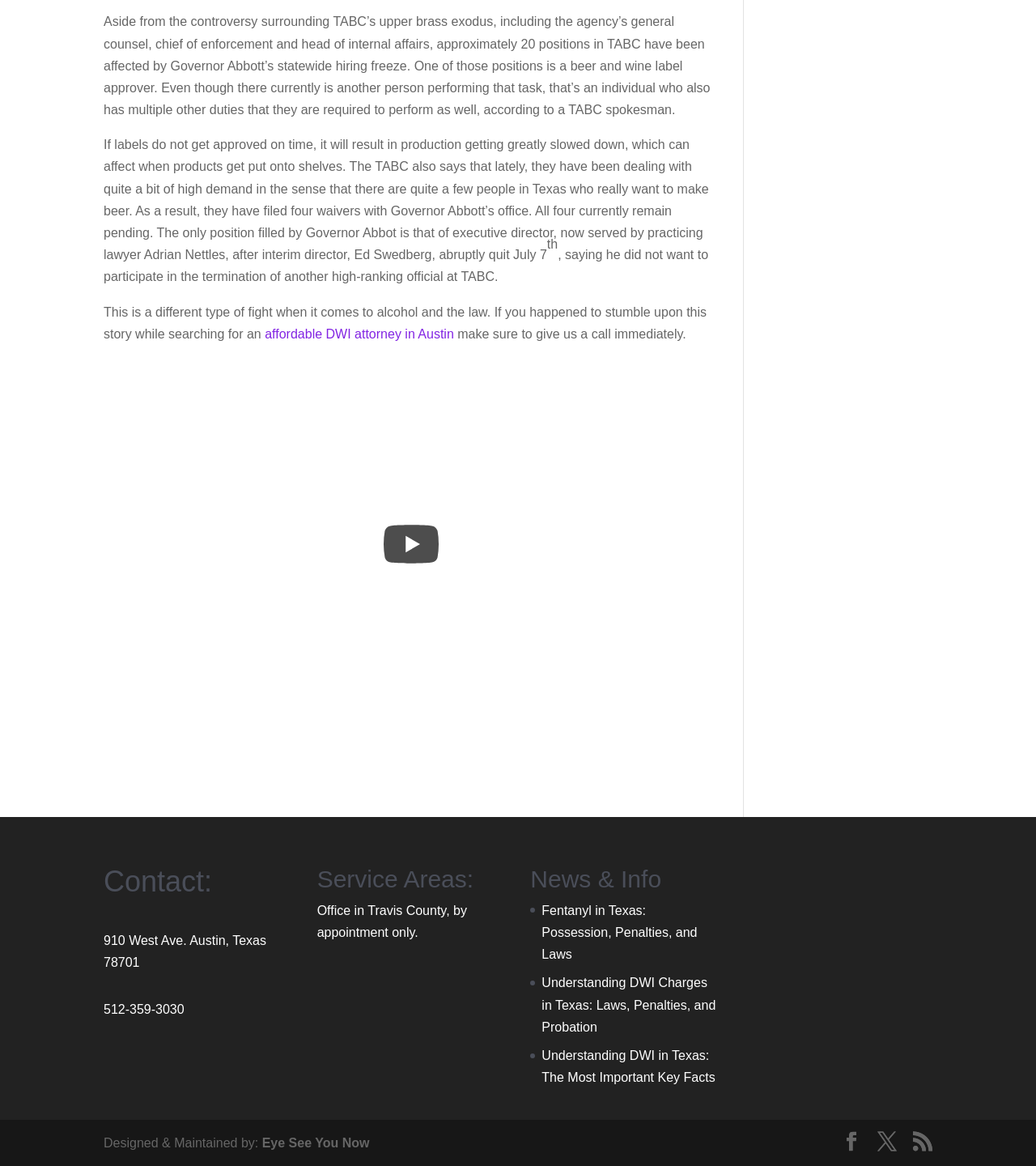Locate the bounding box coordinates of the element that should be clicked to fulfill the instruction: "View the 'Fentanyl in Texas: Possession, Penalties, and Laws' article".

[0.523, 0.775, 0.673, 0.824]